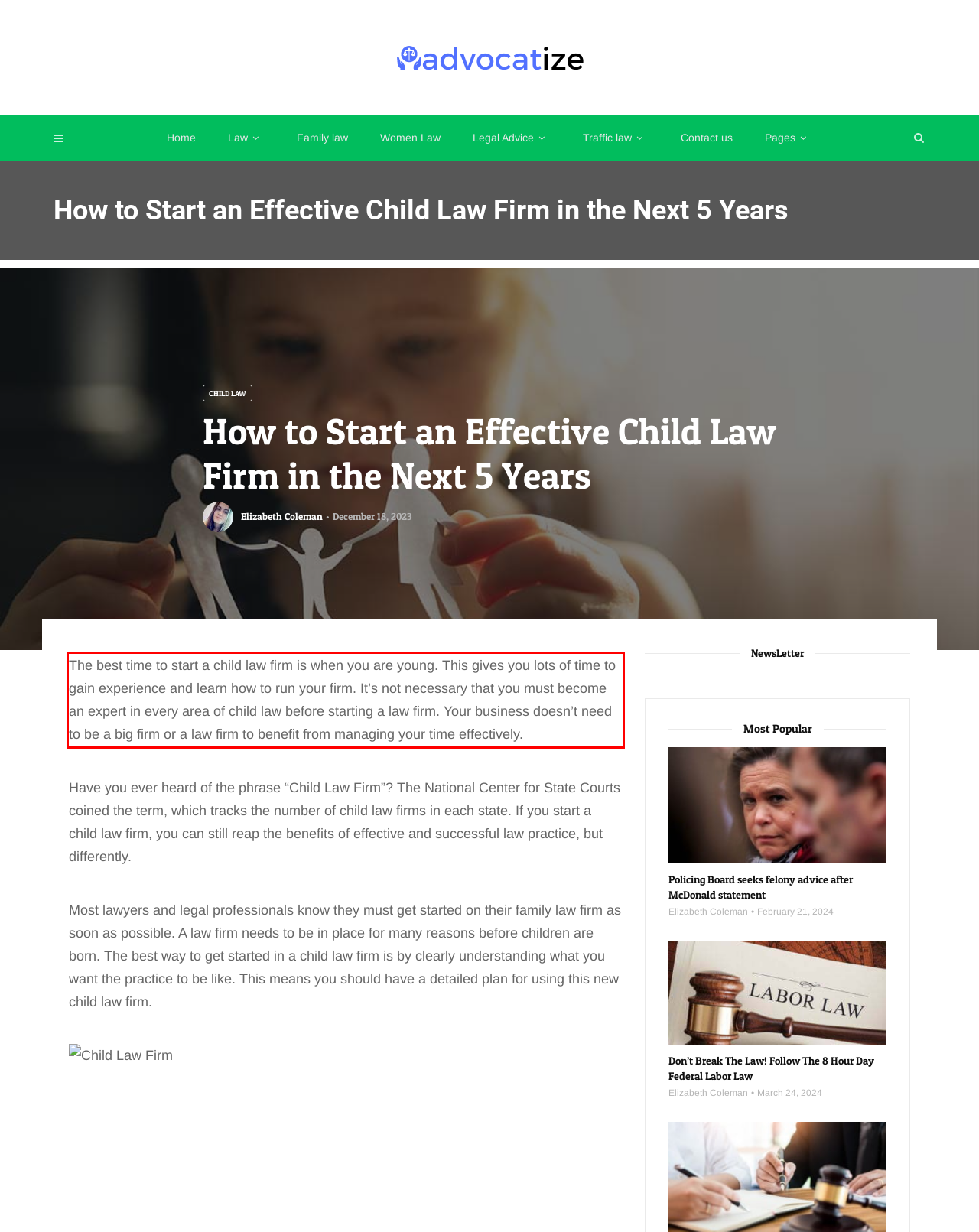From the provided screenshot, extract the text content that is enclosed within the red bounding box.

The best time to start a child law firm is when you are young. This gives you lots of time to gain experience and learn how to run your firm. It’s not necessary that you must become an expert in every area of child law before starting a law firm. Your business doesn’t need to be a big firm or a law firm to benefit from managing your time effectively.